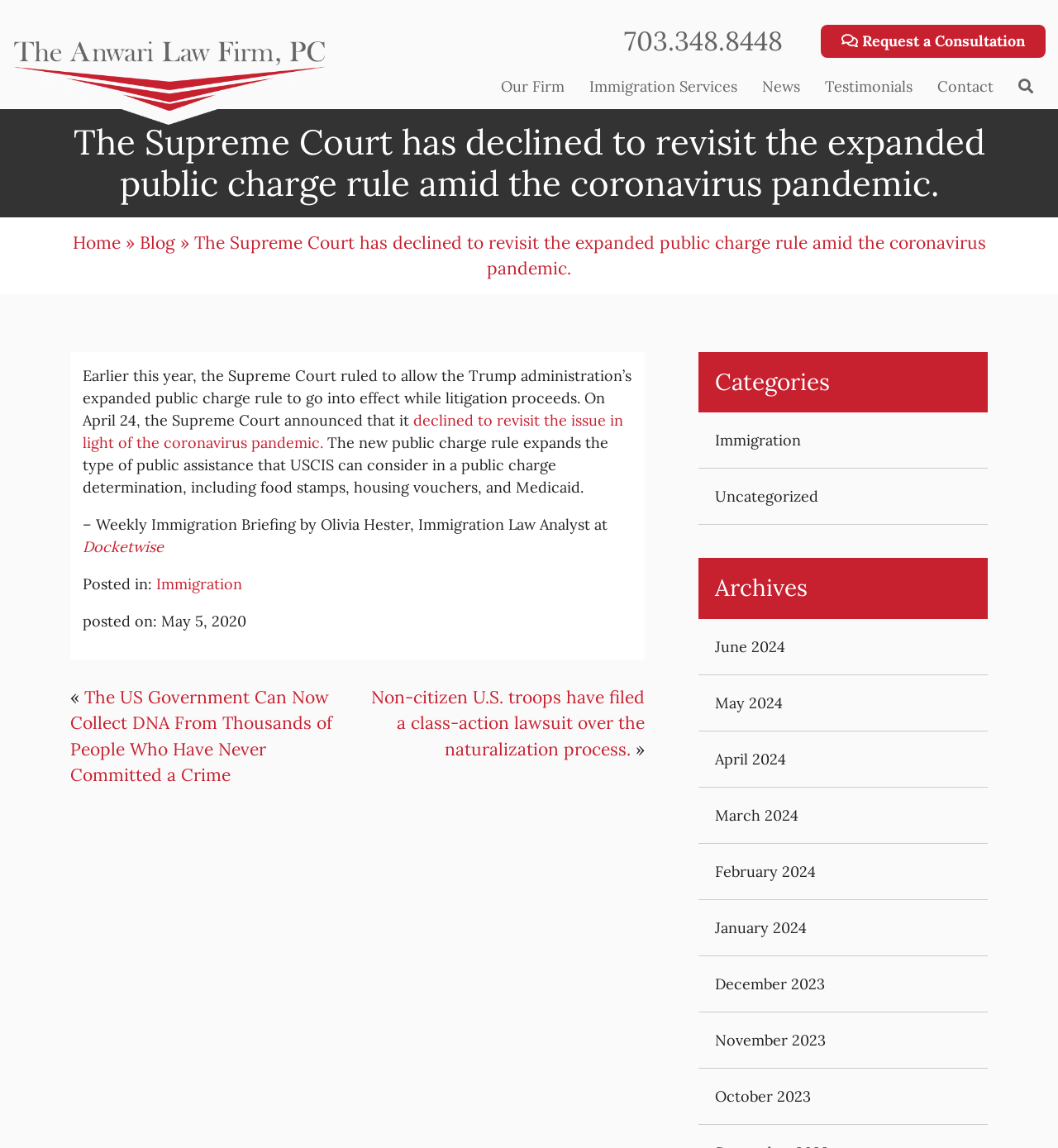What is the main heading displayed on the webpage? Please provide the text.

The Supreme Court has declined to revisit the expanded public charge rule amid the coronavirus pandemic.